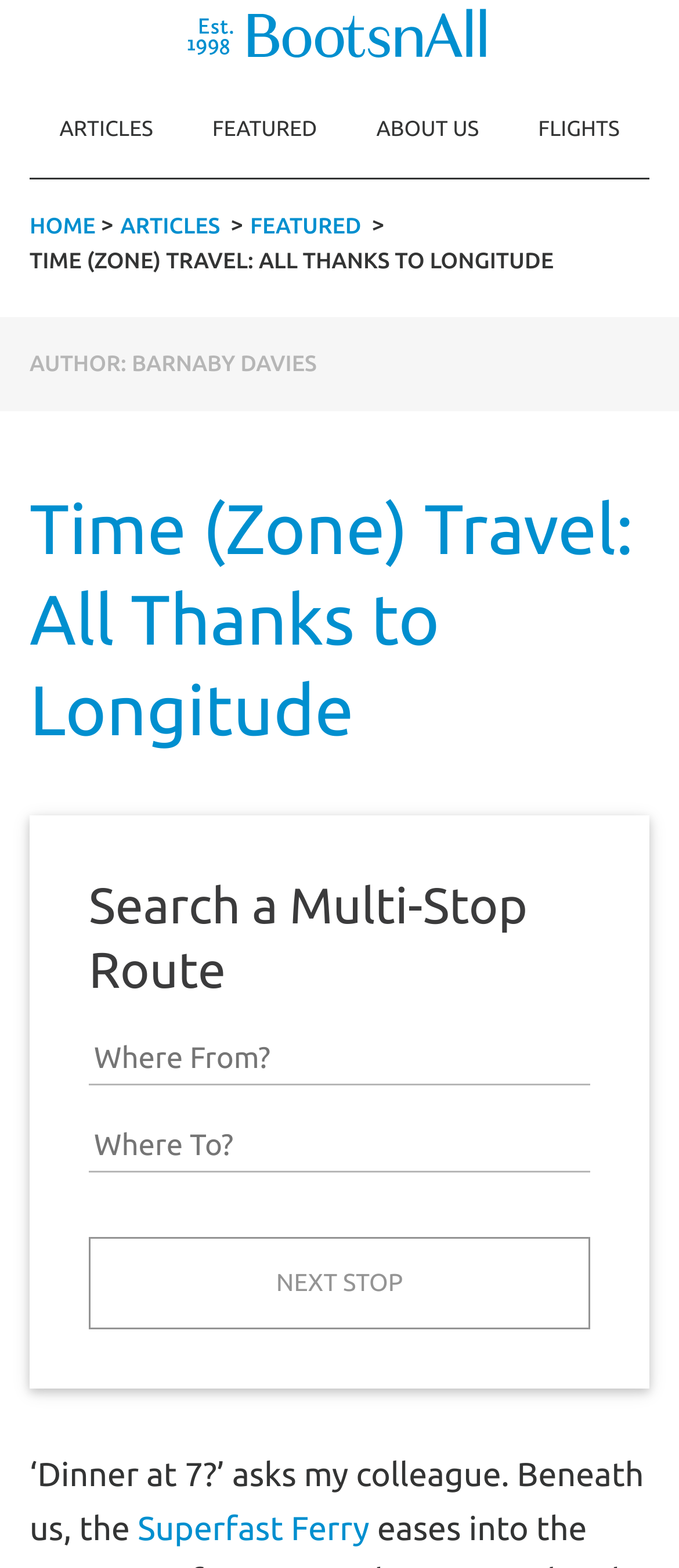Based on the element description name="from" placeholder="Where From?", identify the bounding box of the UI element in the given webpage screenshot. The coordinates should be in the format (top-left x, top-left y, bottom-right x, bottom-right y) and must be between 0 and 1.

[0.131, 0.659, 0.869, 0.692]